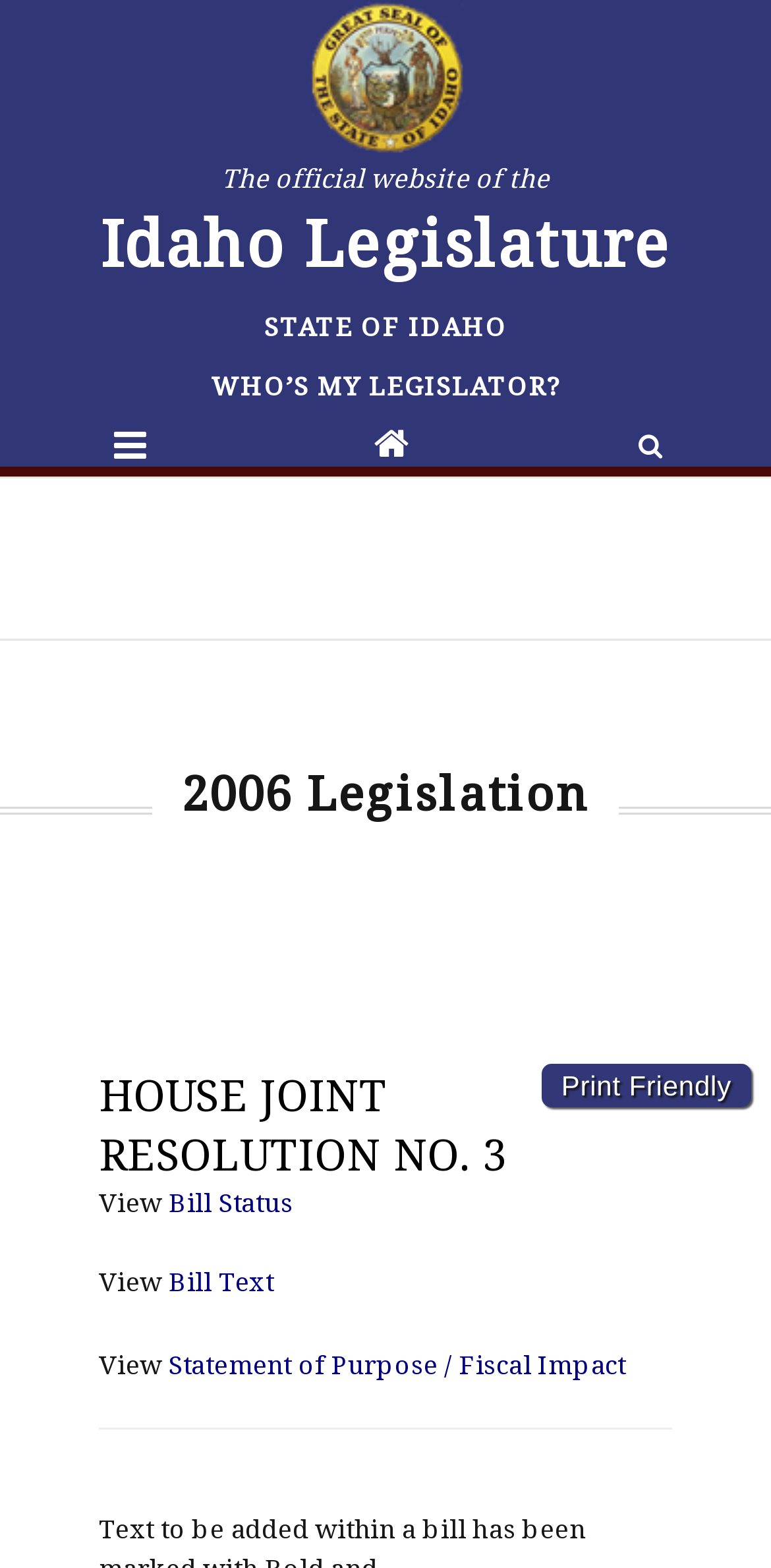What is the name of the legislature?
Based on the screenshot, provide a one-word or short-phrase response.

Idaho Legislature